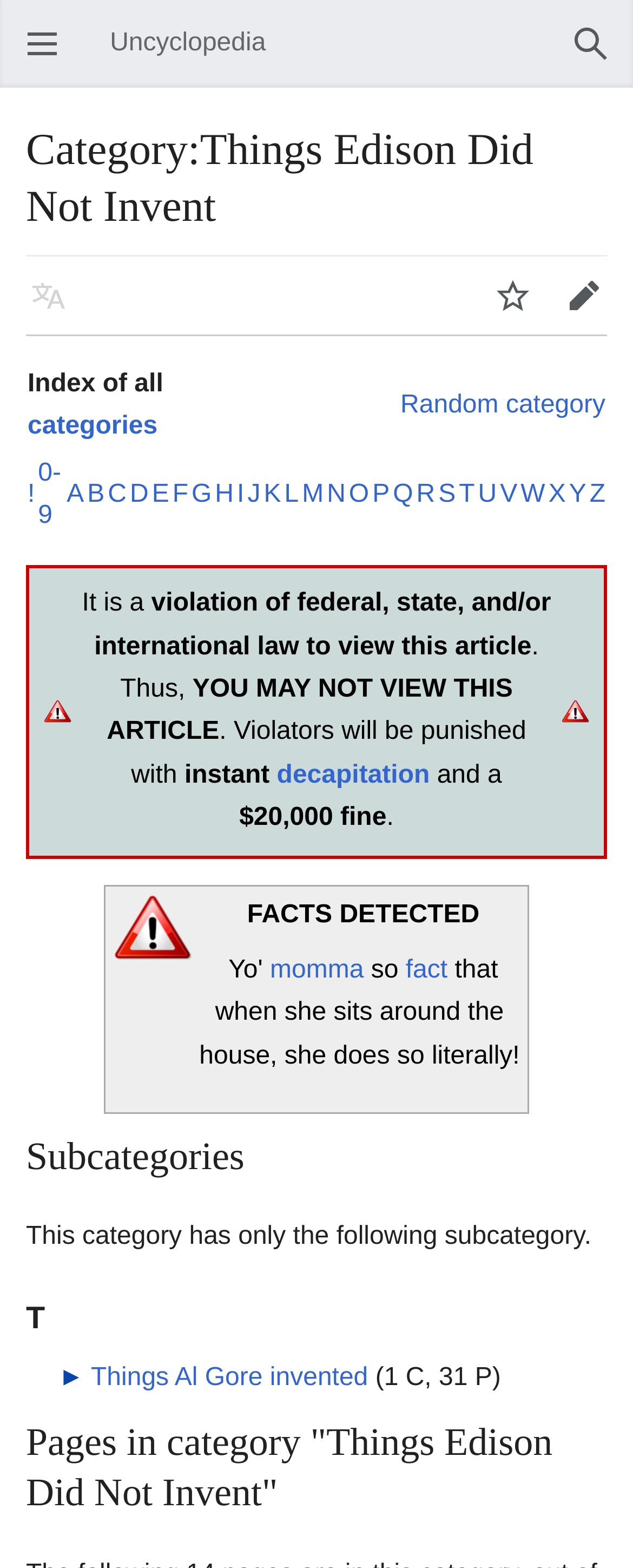Locate the primary heading on the webpage and return its text.

Category:Things Edison Did Not Invent